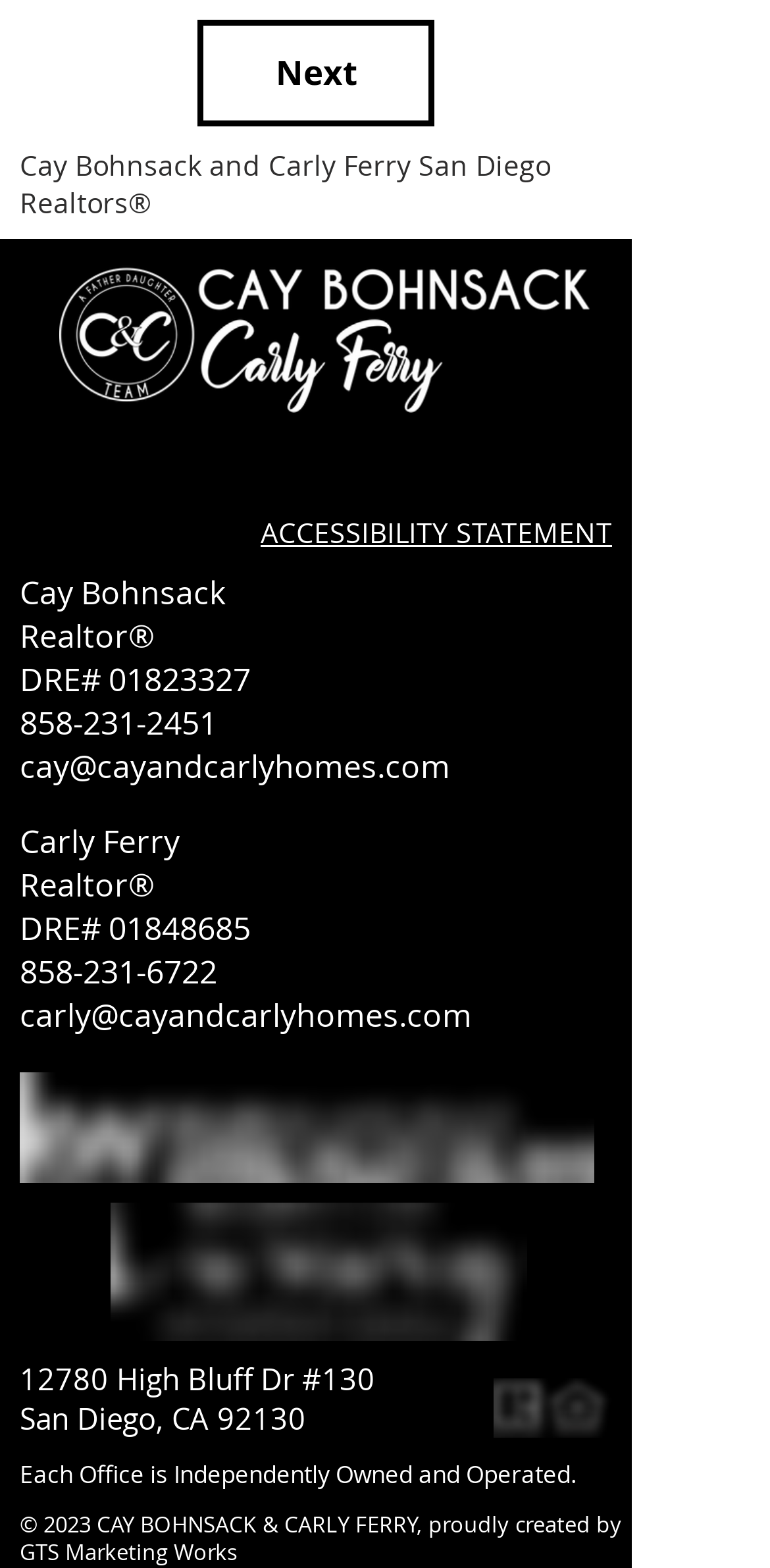Please identify the bounding box coordinates of the element on the webpage that should be clicked to follow this instruction: "Call Carly Ferry". The bounding box coordinates should be given as four float numbers between 0 and 1, formatted as [left, top, right, bottom].

[0.026, 0.605, 0.282, 0.633]